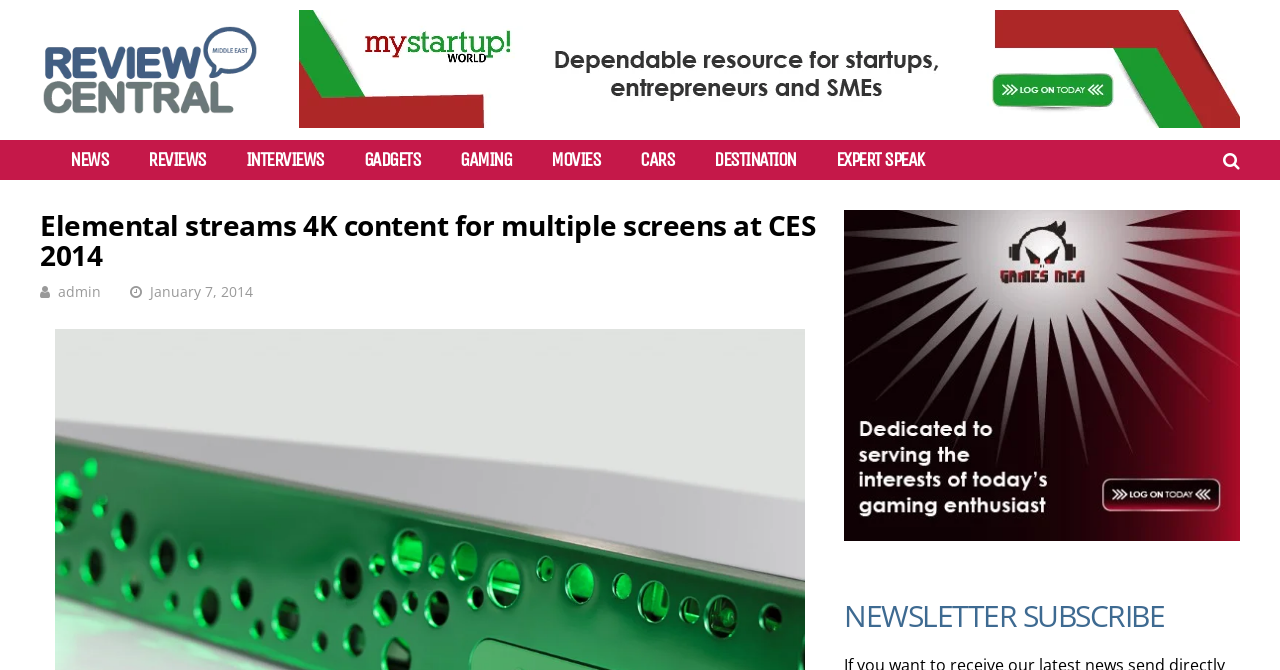Determine the bounding box coordinates of the target area to click to execute the following instruction: "subscribe to NEWSLETTER."

[0.659, 0.897, 0.969, 0.941]